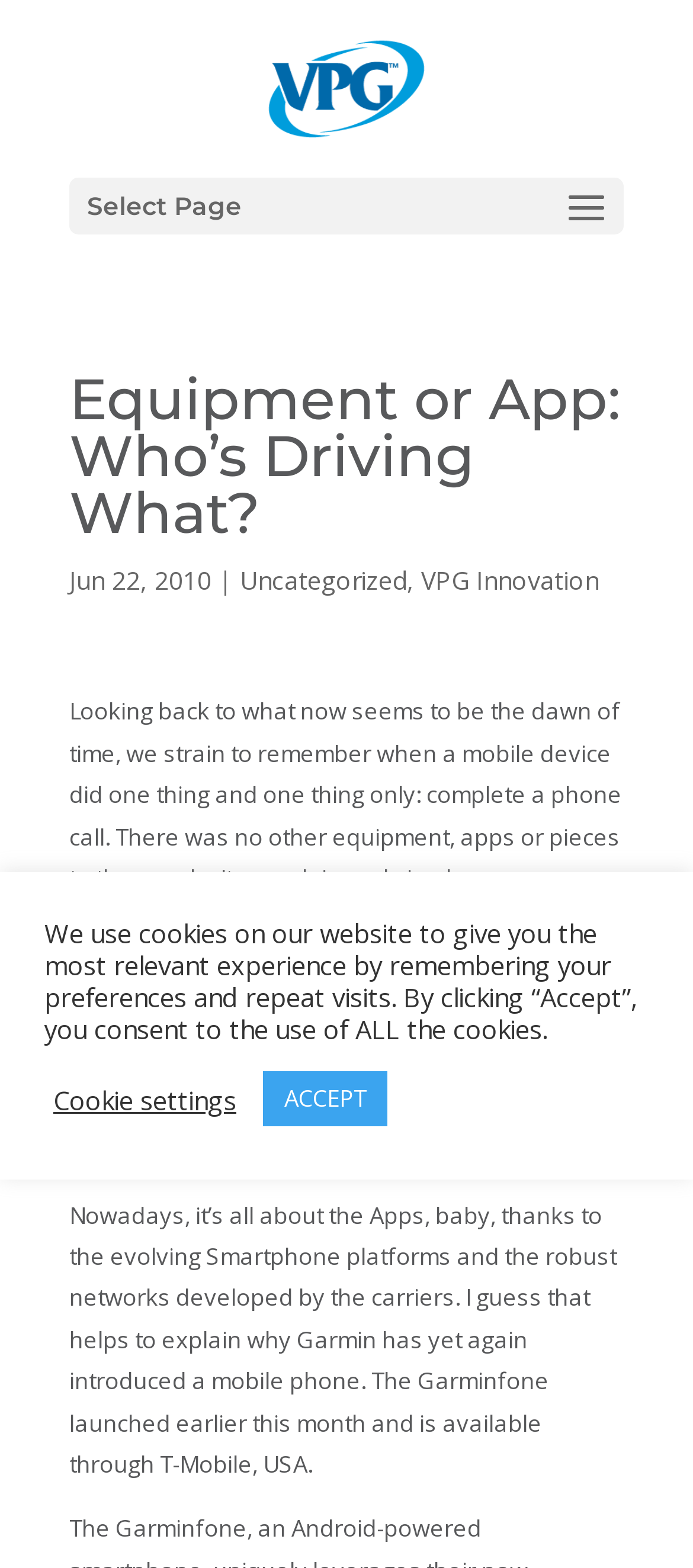Use a single word or phrase to answer the question:
What is the company name?

Vanguard Protex Global